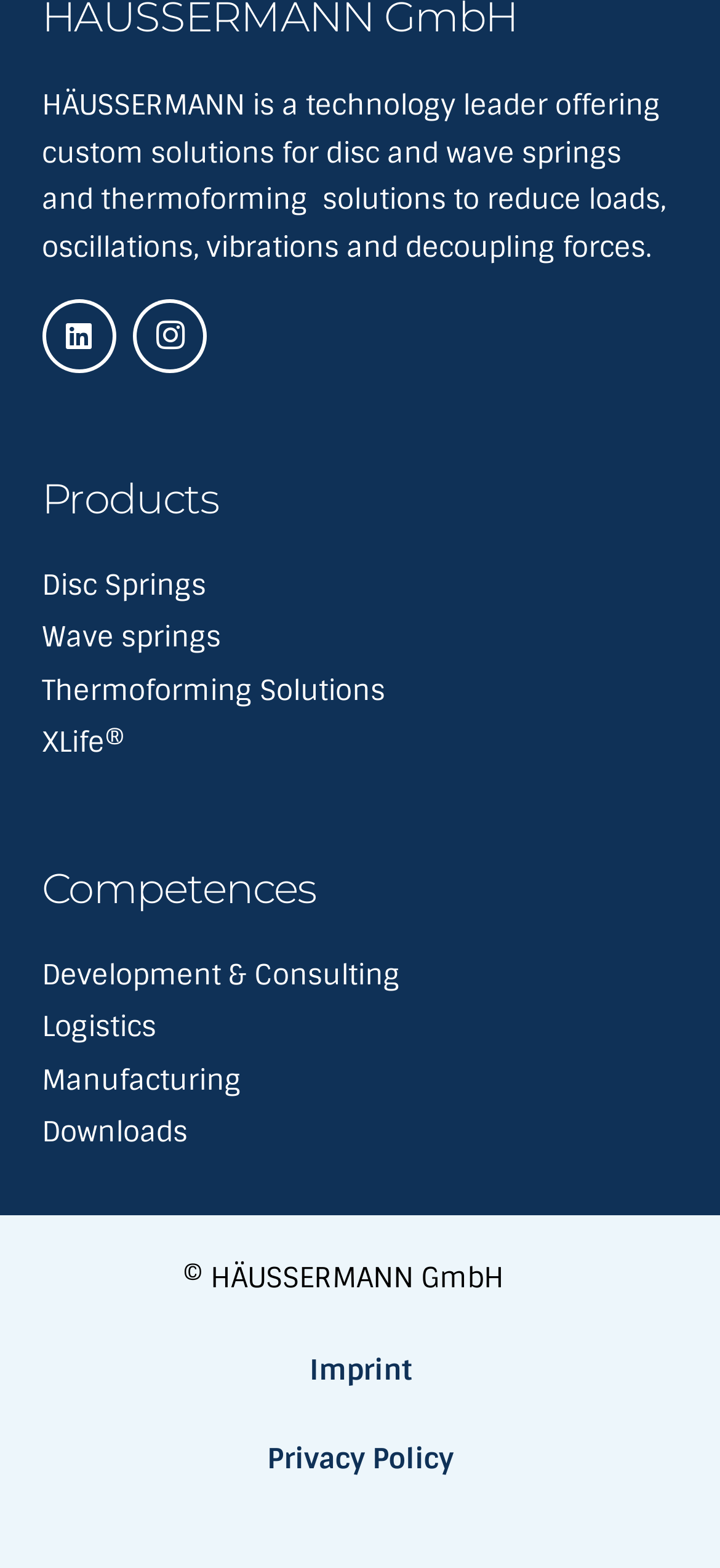Based on the element description: "aria-label="LinkedIn" title="LinkedIn"", identify the bounding box coordinates for this UI element. The coordinates must be four float numbers between 0 and 1, listed as [left, top, right, bottom].

[0.058, 0.191, 0.16, 0.238]